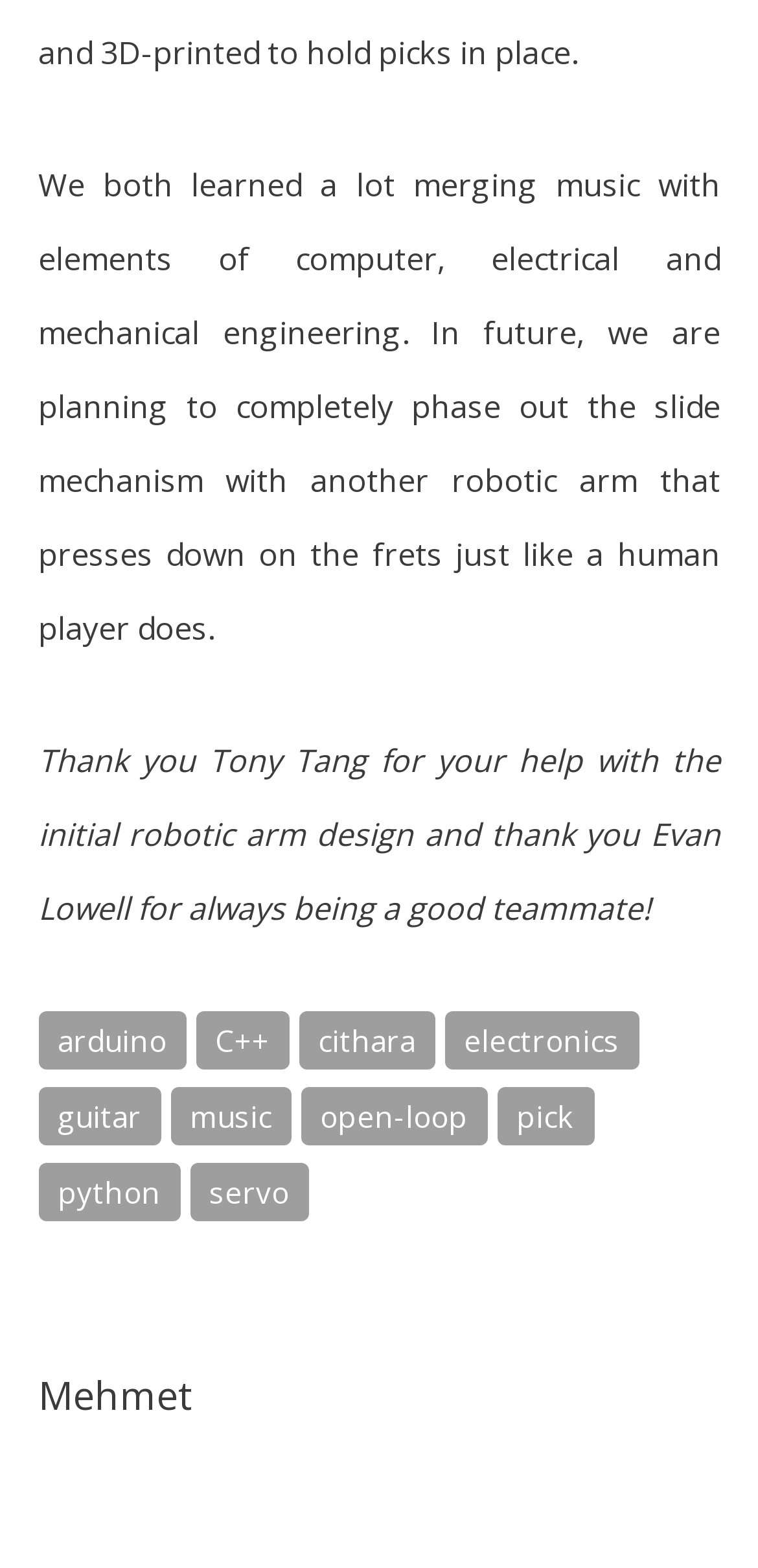Identify the bounding box coordinates for the UI element described as follows: "guitar". Ensure the coordinates are four float numbers between 0 and 1, formatted as [left, top, right, bottom].

[0.05, 0.693, 0.212, 0.731]